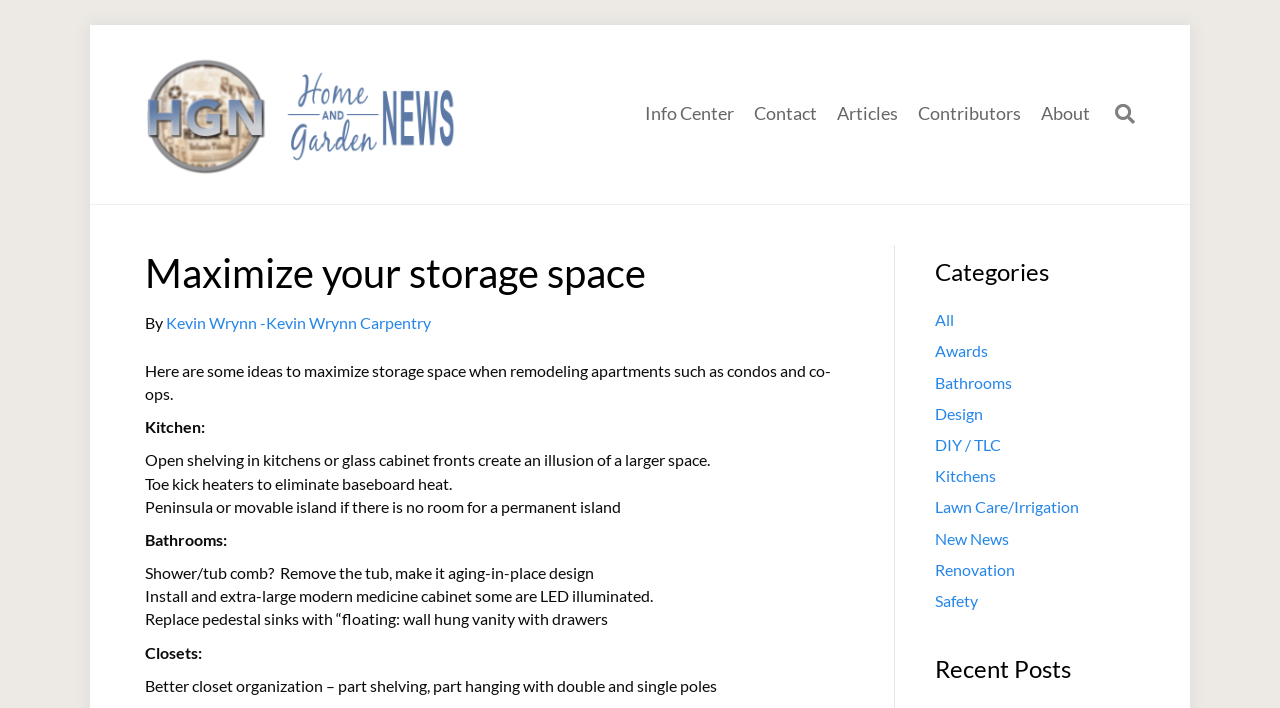Please identify the bounding box coordinates of where to click in order to follow the instruction: "Search for something".

[0.859, 0.129, 0.887, 0.194]